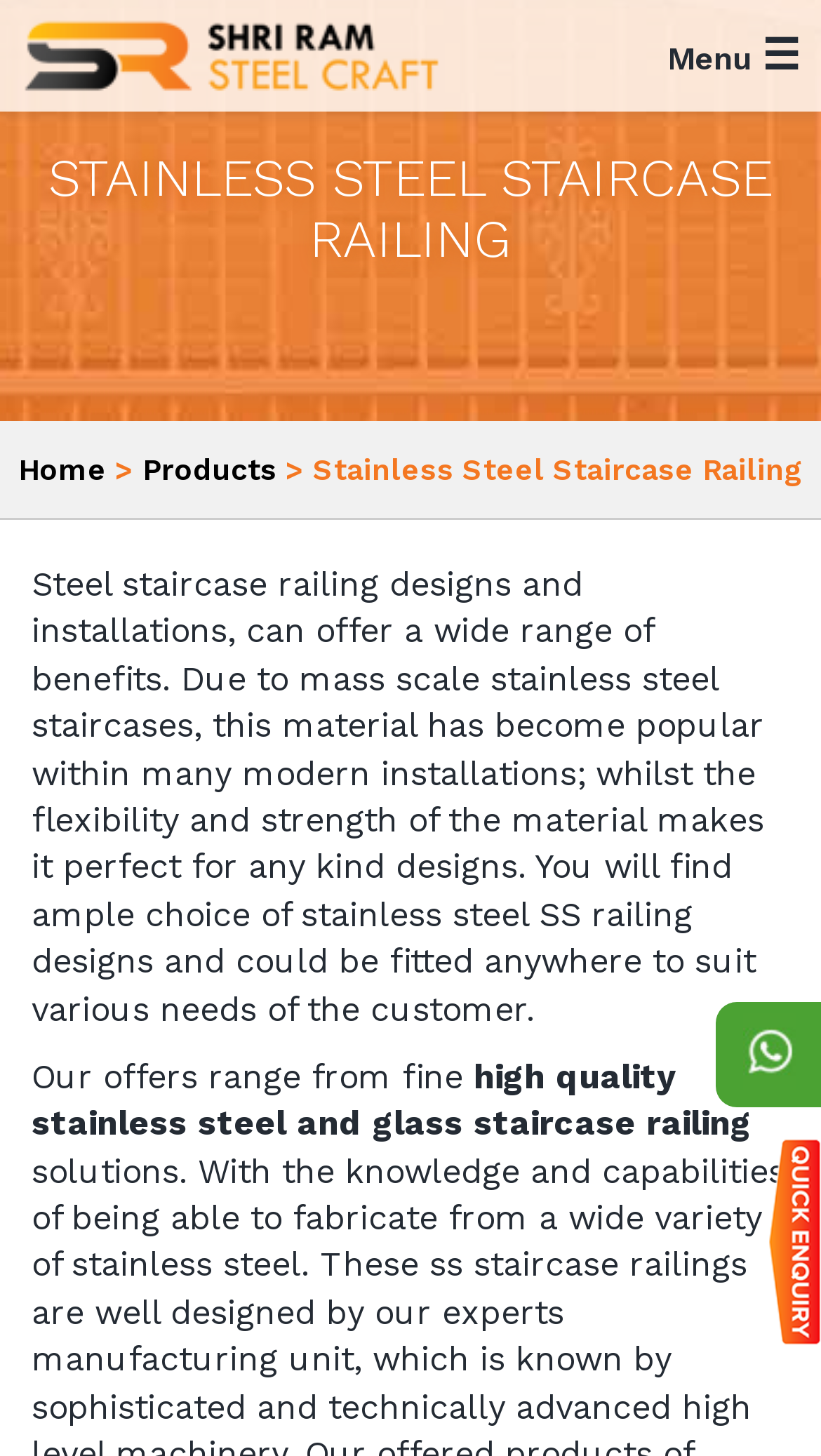Carefully observe the image and respond to the question with a detailed answer:
What is the material used for staircase railing?

The webpage mentions 'Stainless Steel Staircase Railing' and 'SS staircase railing designs' which indicates that the material used for staircase railing is stainless steel.